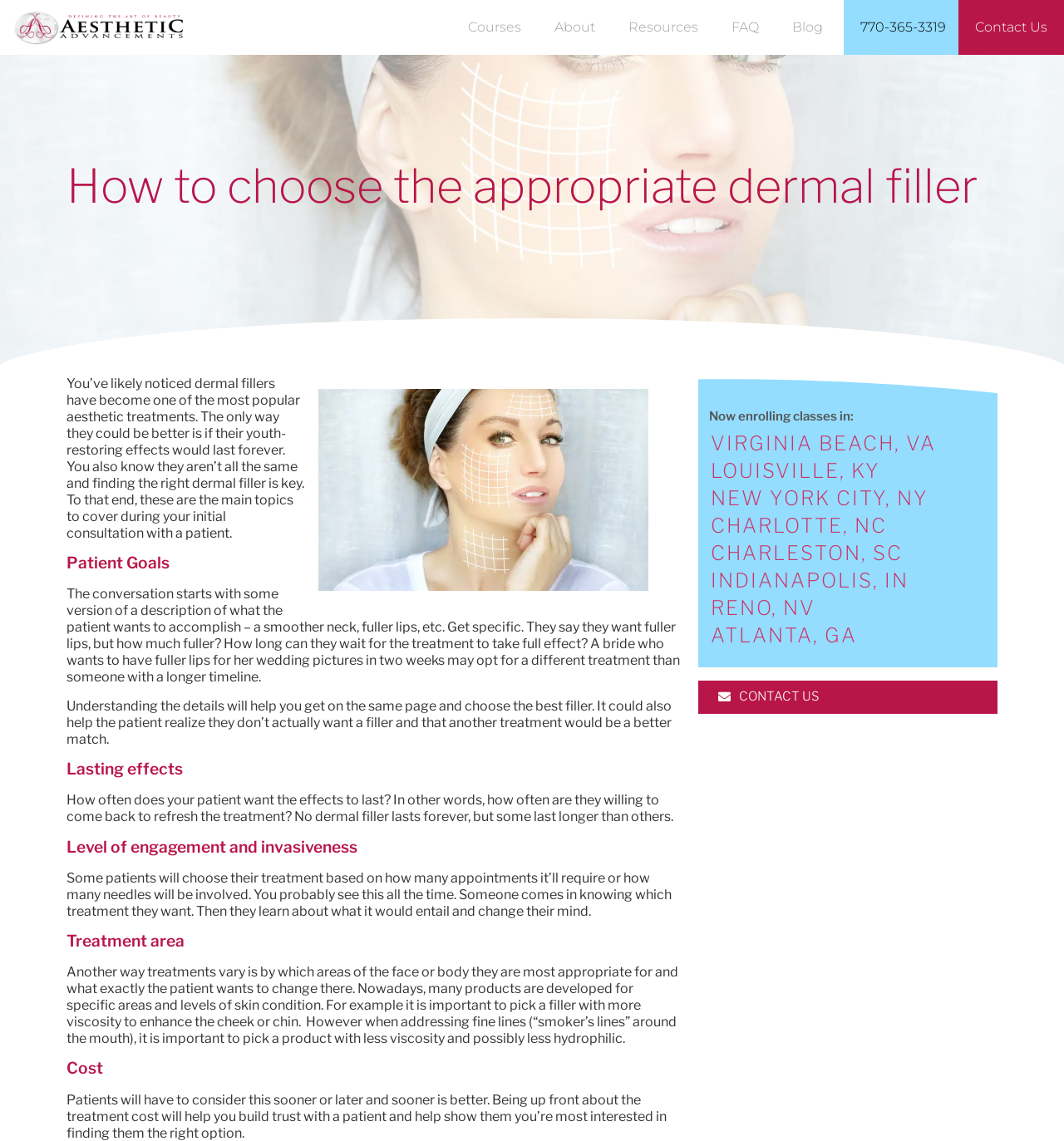Please provide the bounding box coordinates for the element that needs to be clicked to perform the following instruction: "Go to Courses". The coordinates should be given as four float numbers between 0 and 1, i.e., [left, top, right, bottom].

[0.424, 0.0, 0.505, 0.048]